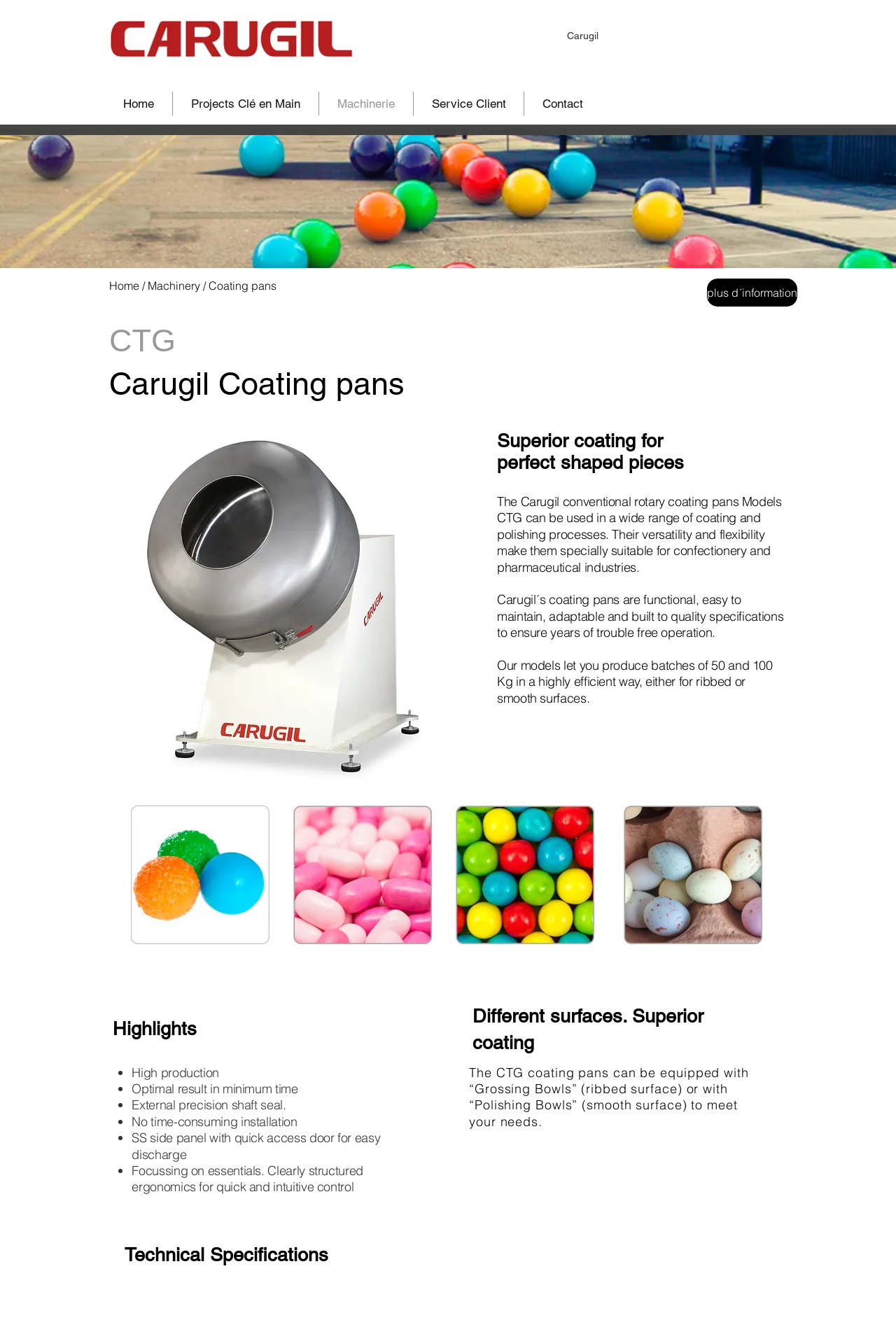Please determine the bounding box coordinates of the section I need to click to accomplish this instruction: "Click on the 'Home' link".

[0.117, 0.069, 0.192, 0.087]